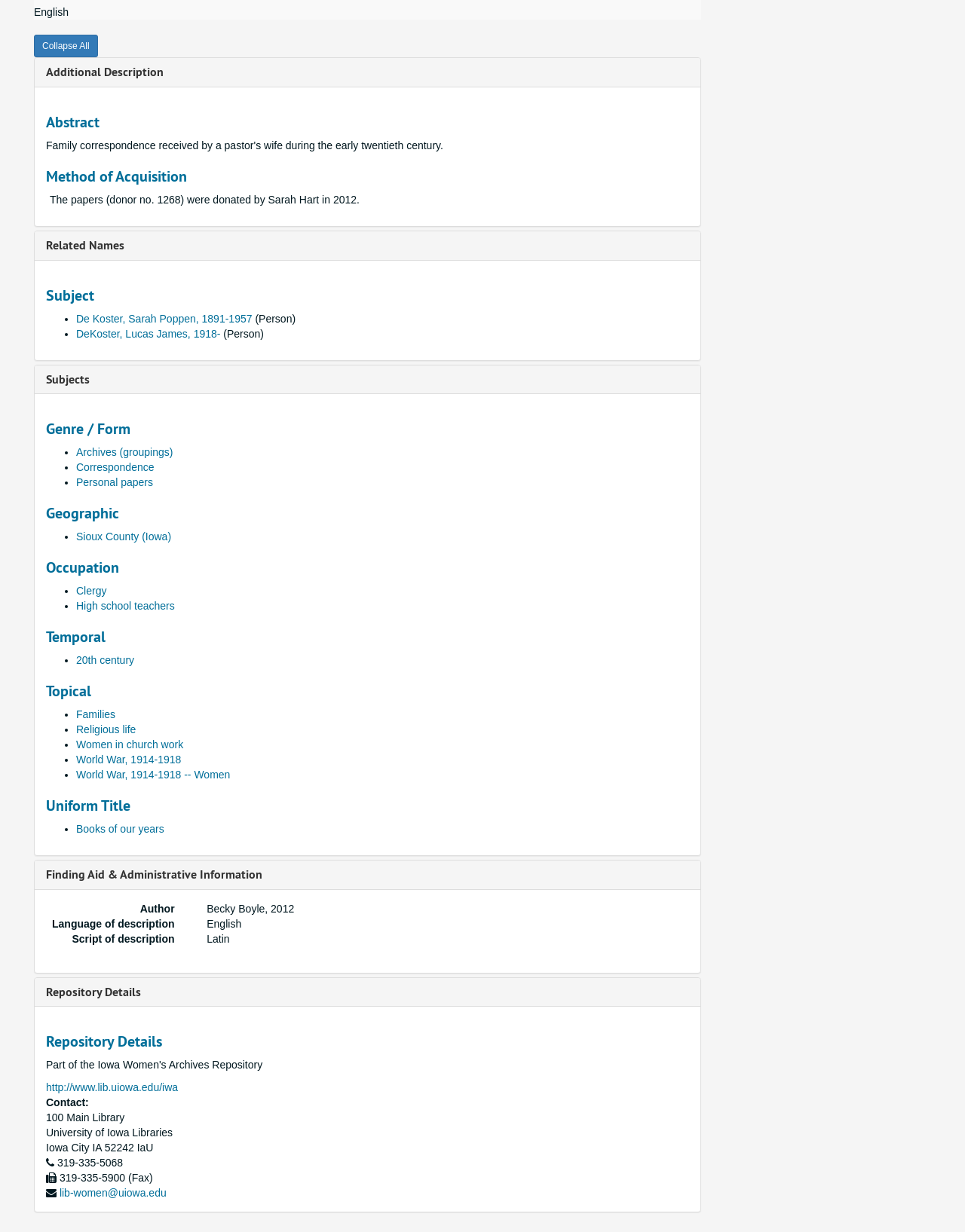Please determine the bounding box coordinates of the section I need to click to accomplish this instruction: "View Subjects".

[0.048, 0.301, 0.093, 0.314]